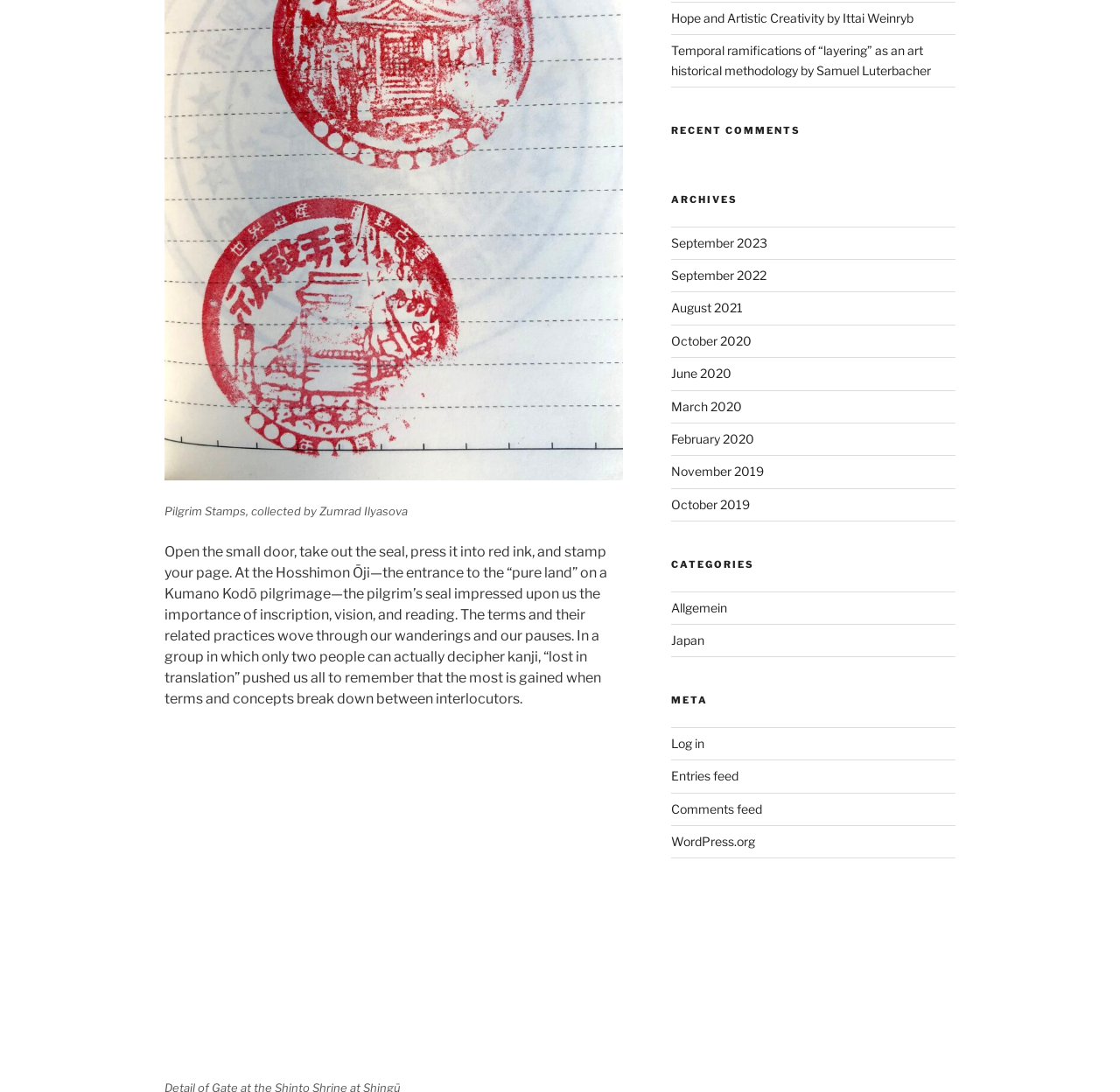Please predict the bounding box coordinates (top-left x, top-left y, bottom-right x, bottom-right y) for the UI element in the screenshot that fits the description: Allgemein

[0.599, 0.549, 0.649, 0.563]